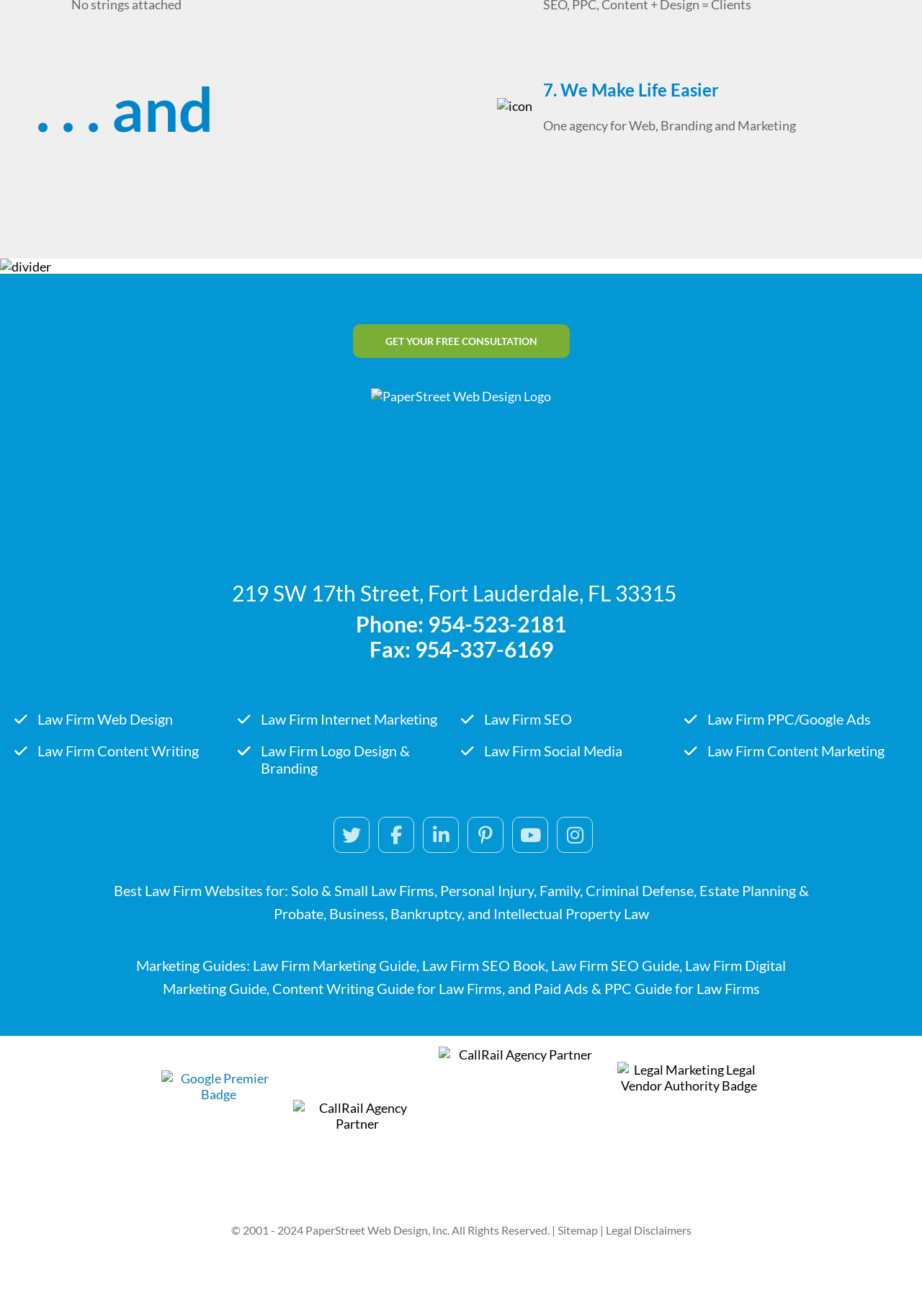Can you identify the bounding box coordinates of the clickable region needed to carry out this instruction: 'Check the address of PaperStreet Web Design'? The coordinates should be four float numbers within the range of 0 to 1, stated as [left, top, right, bottom].

[0.016, 0.443, 0.984, 0.46]